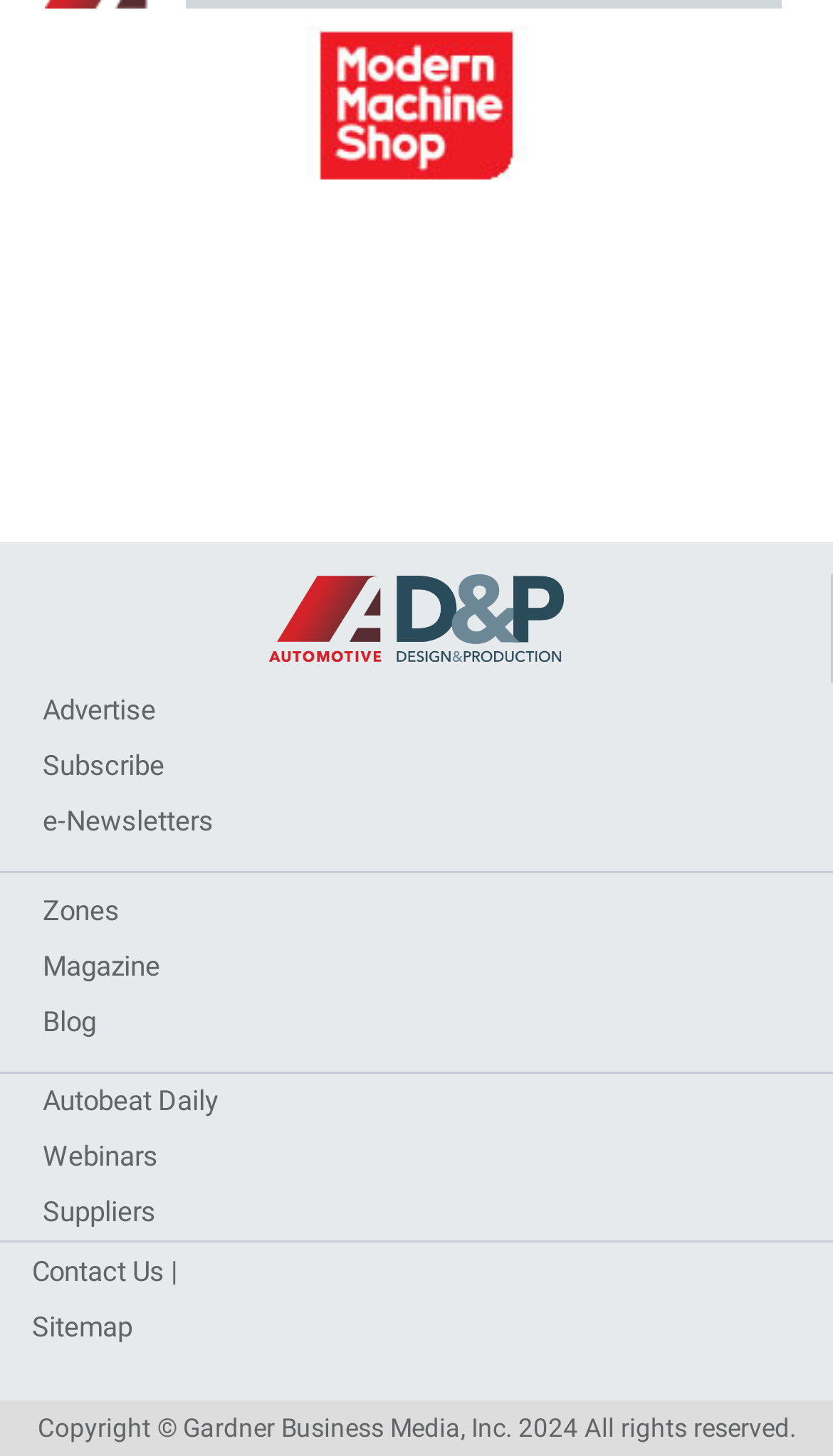Analyze the image and deliver a detailed answer to the question: What is the last link in the footer section?

The last link in the footer section is the one with the bounding box coordinates [0.045, 0.971, 0.955, 0.992] and contains the copyright information of Gardner Business Media, Inc. 2024.